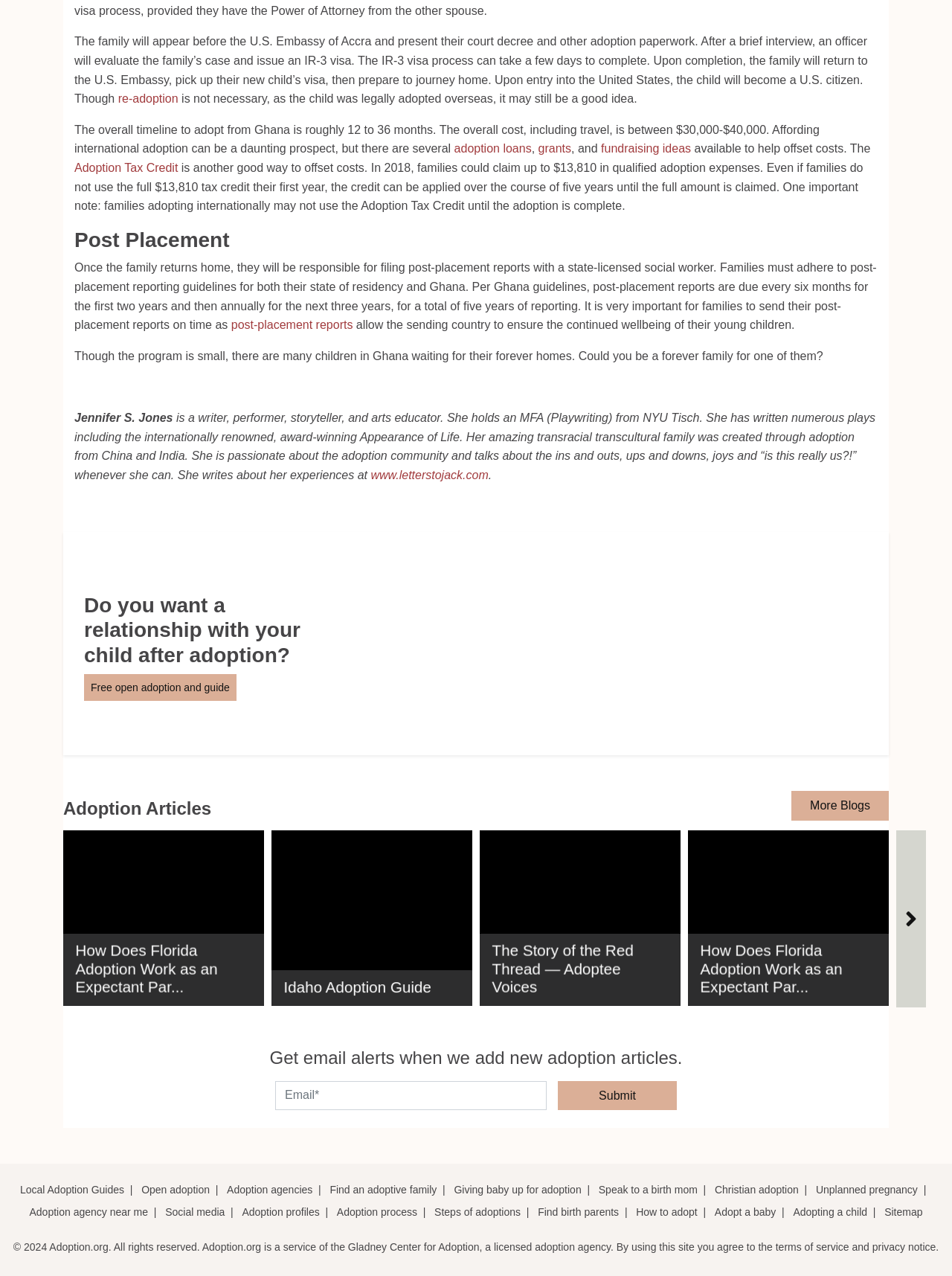What is the overall timeline to adopt from Ghana?
Using the details from the image, give an elaborate explanation to answer the question.

According to the webpage, the overall timeline to adopt from Ghana is roughly 12 to 36 months, as stated in the paragraph describing the adoption process from Ghana.